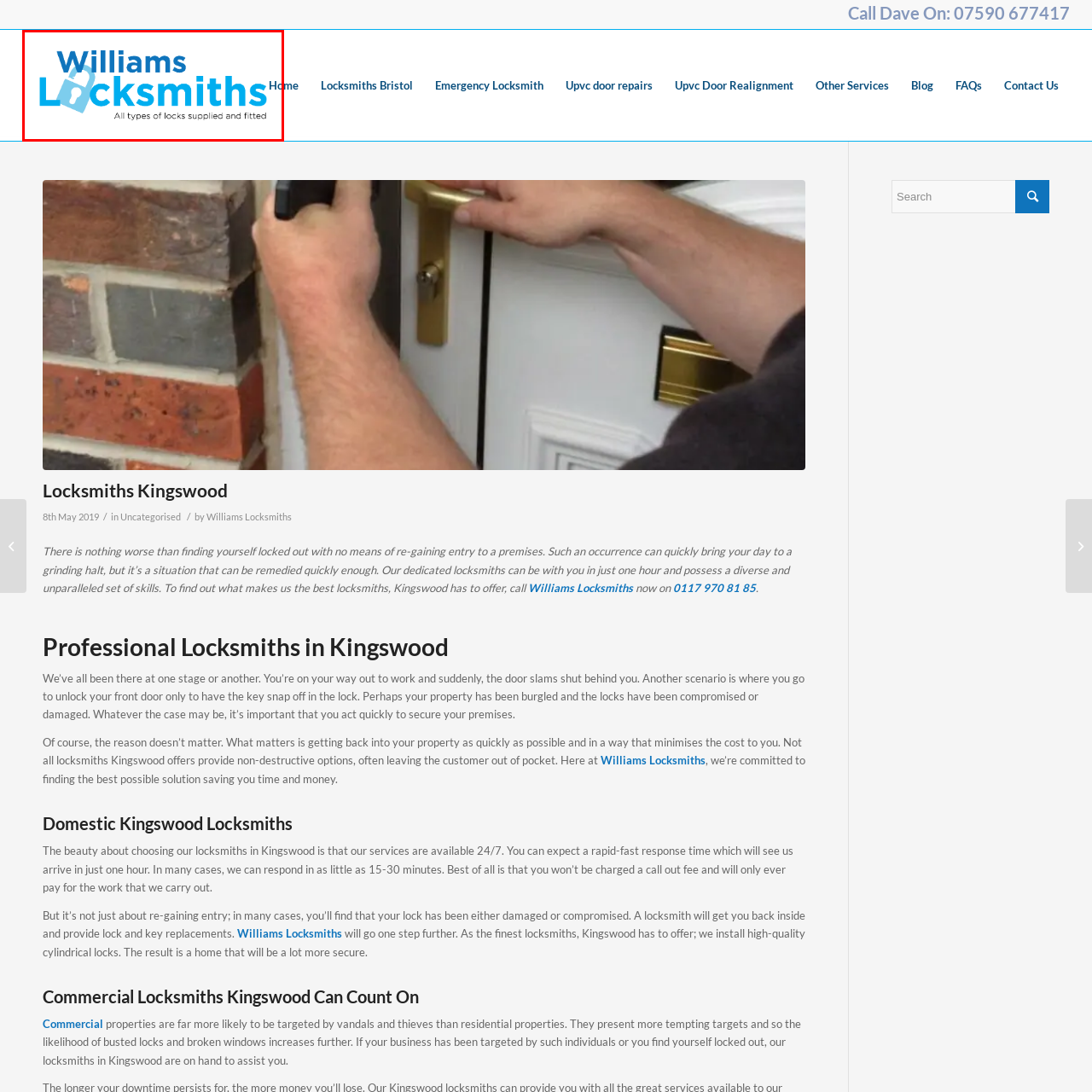Elaborate on the scene depicted inside the red bounding box.

The image features the logo of "Williams Locksmiths," prominently displaying the name in bold blue letters. Accompanying the name is a graphic of a padlock, reinforcing the locksmith theme. Beneath the main logo, a tagline reads "All types of locks supplied and fitted," highlighting the range of services offered by the locksmith company. This visual identity effectively communicates reliability and professionalism, aimed at customers in need of locksmith services in Kingswood, Bristol.